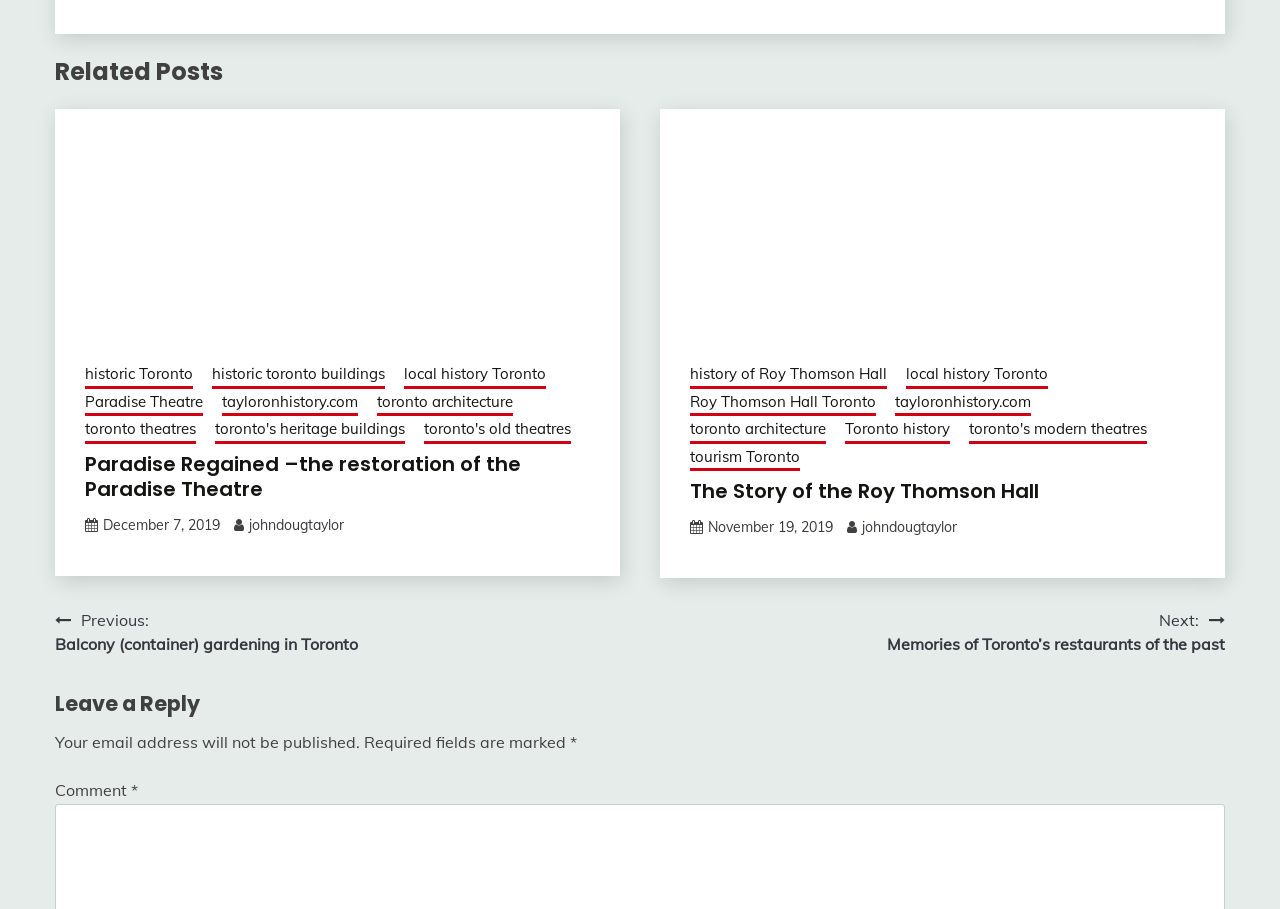Carefully examine the image and provide an in-depth answer to the question: What is the topic of the first related post?

The first related post is identified by the link 'Paradise Theatre' with bounding box coordinates [0.066, 0.43, 0.159, 0.458]. This link is located under the heading 'Related Posts' and is likely a topic related to the main content of the webpage.